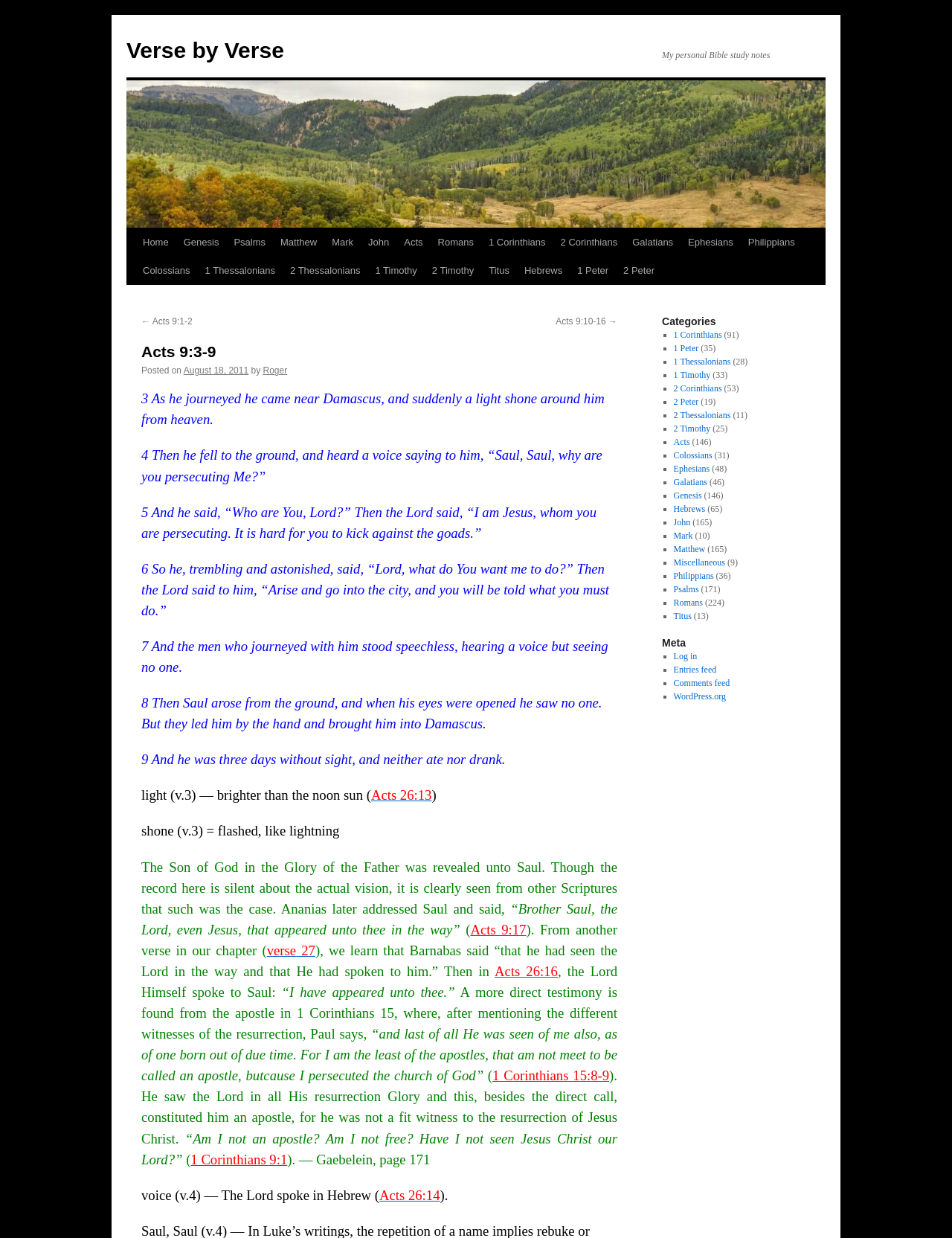How many days was Saul without sight?
Using the information presented in the image, please offer a detailed response to the question.

According to the Bible verse 'And he was three days without sight, and neither ate nor drank.' (Acts 9:9), Saul was without sight for three days.